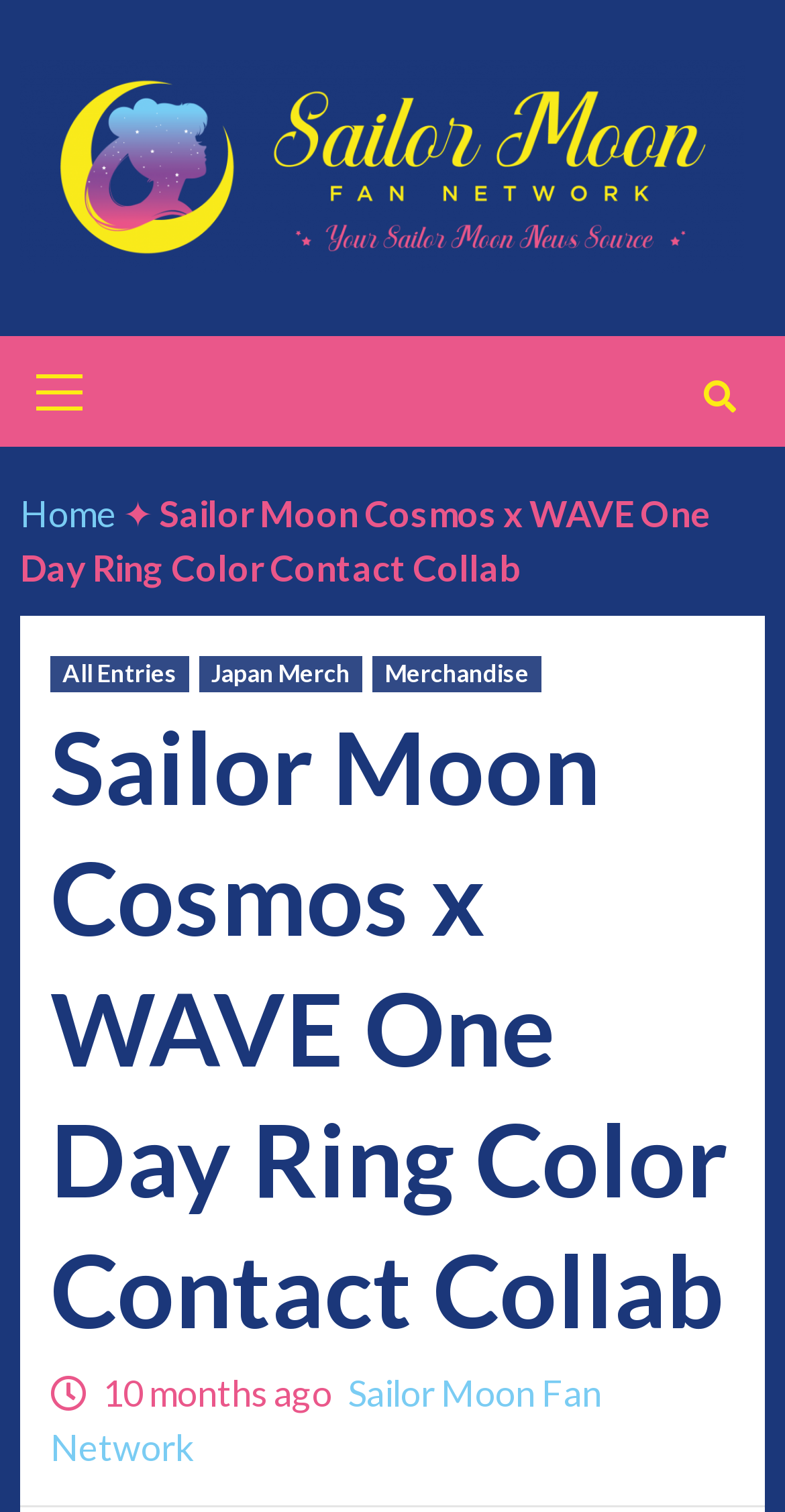Determine the bounding box coordinates (top-left x, top-left y, bottom-right x, bottom-right y) of the UI element described in the following text: Japan Merch

[0.254, 0.434, 0.462, 0.458]